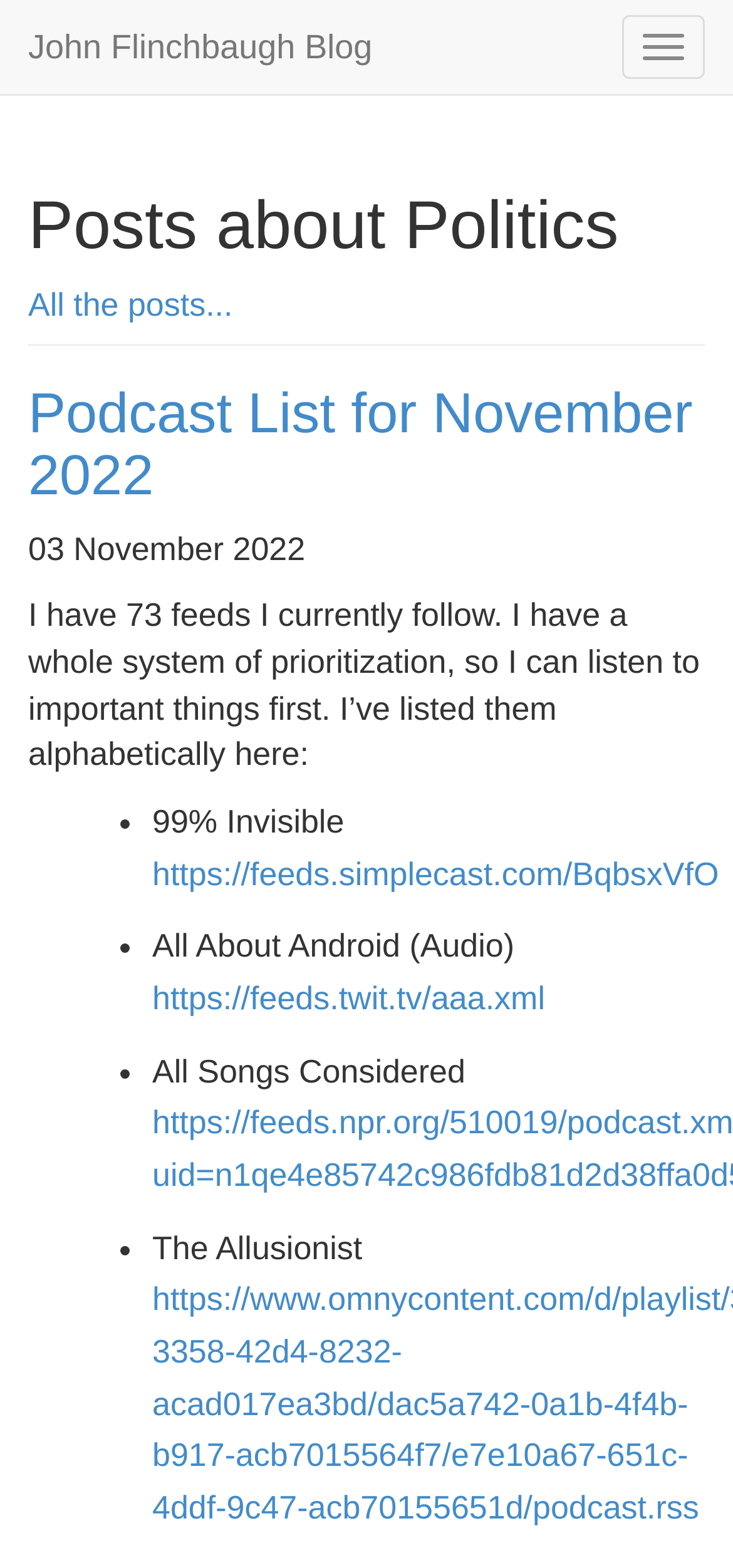Please find the bounding box for the following UI element description. Provide the coordinates in (top-left x, top-left y, bottom-right x, bottom-right y) format, with values between 0 and 1: Religion and Church History

None